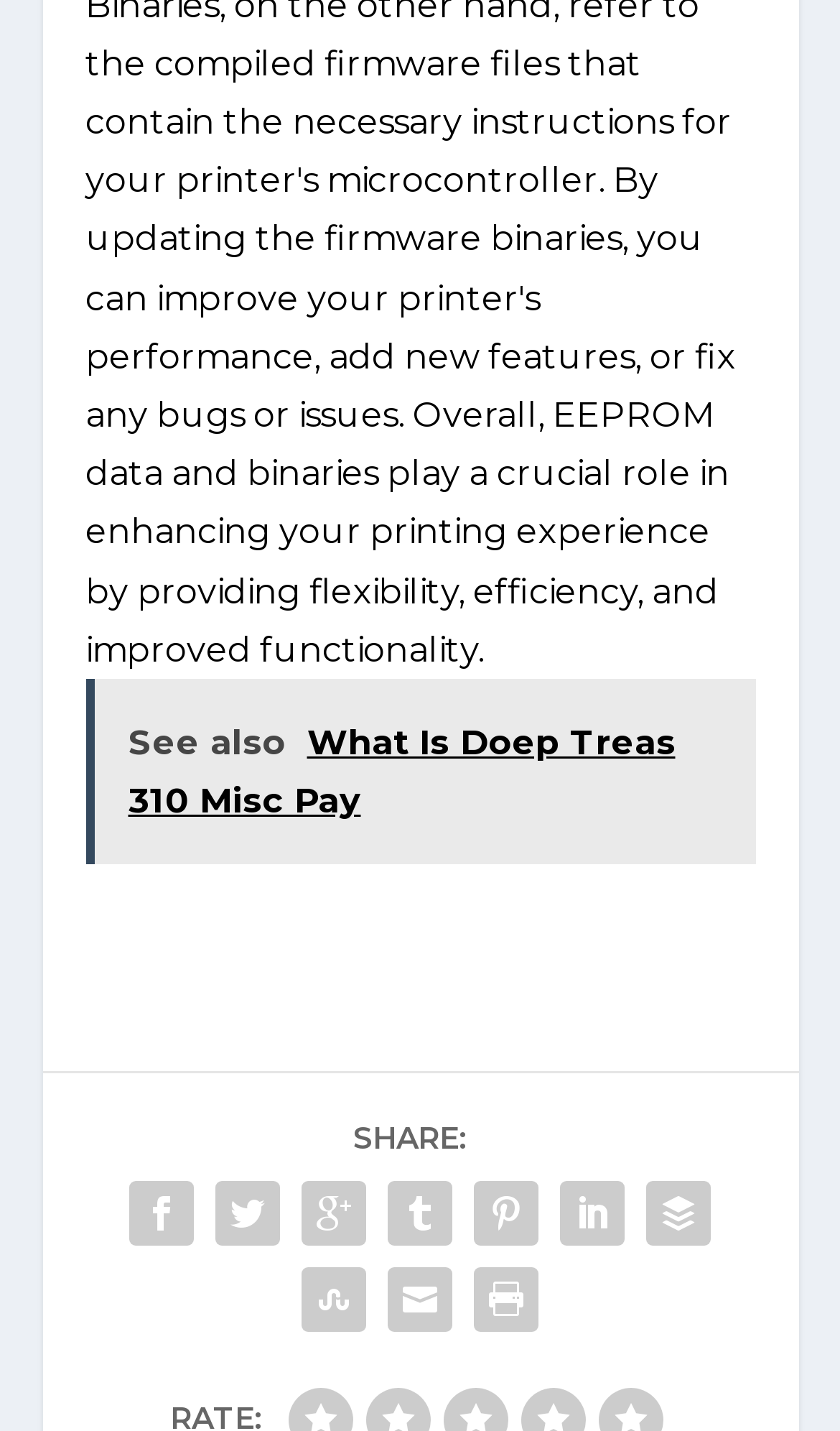Highlight the bounding box coordinates of the element you need to click to perform the following instruction: "Share the content."

[0.421, 0.782, 0.554, 0.809]